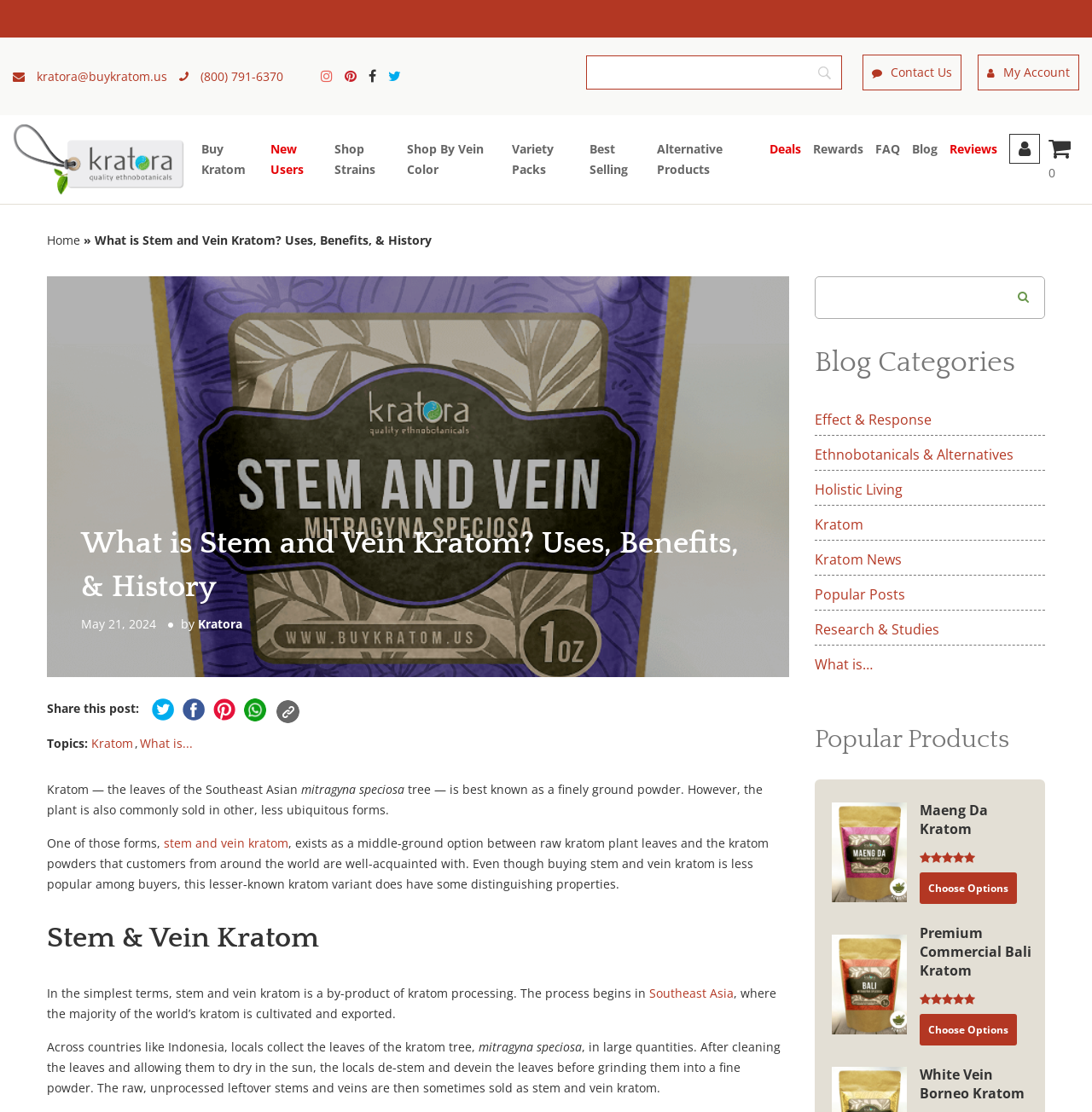Determine the bounding box coordinates for the region that must be clicked to execute the following instruction: "View my account".

[0.895, 0.049, 0.988, 0.081]